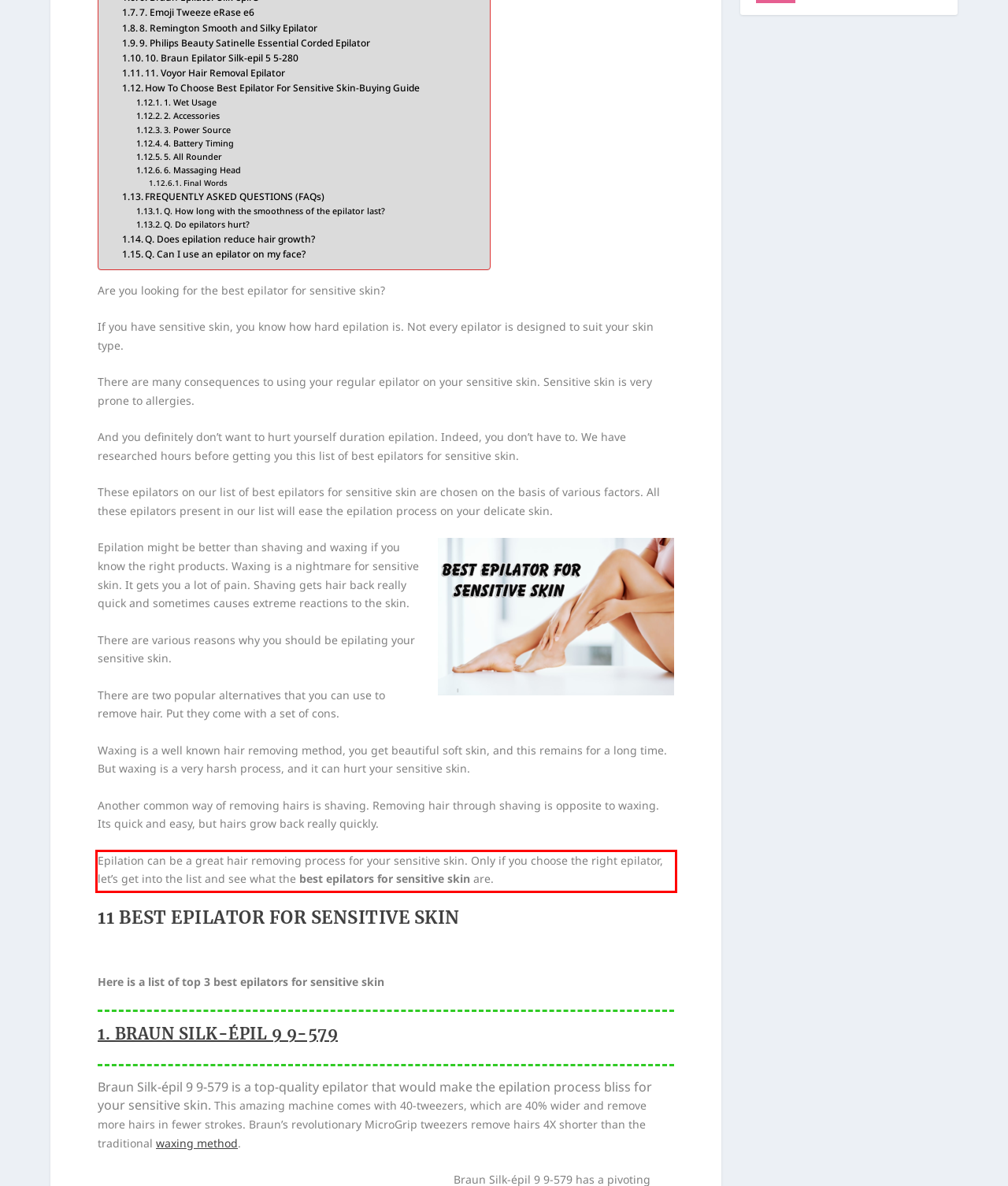Given a screenshot of a webpage, identify the red bounding box and perform OCR to recognize the text within that box.

Epilation can be a great hair removing process for your sensitive skin. Only if you choose the right epilator, let’s get into the list and see what the best epilators for sensitive skin are.